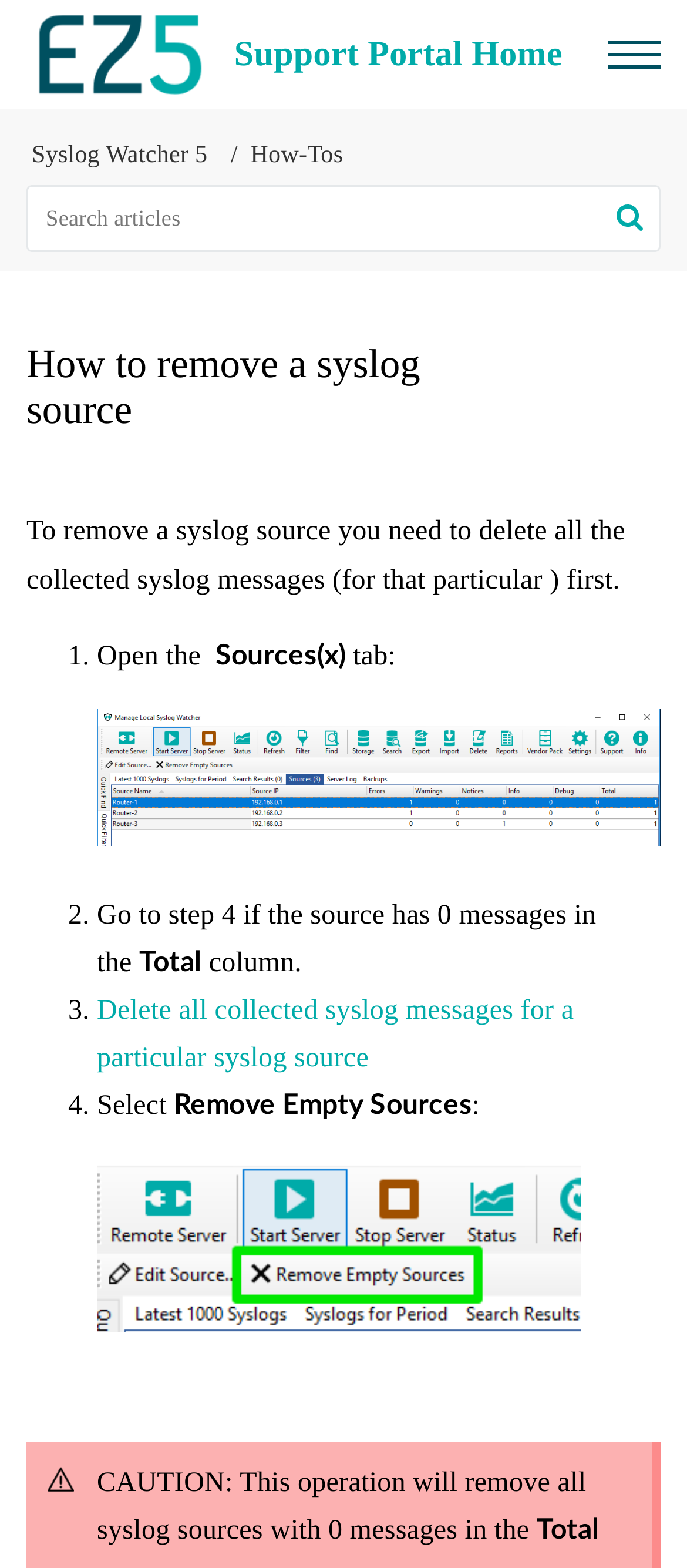Identify the main heading from the webpage and provide its text content.

How to remove a syslog source